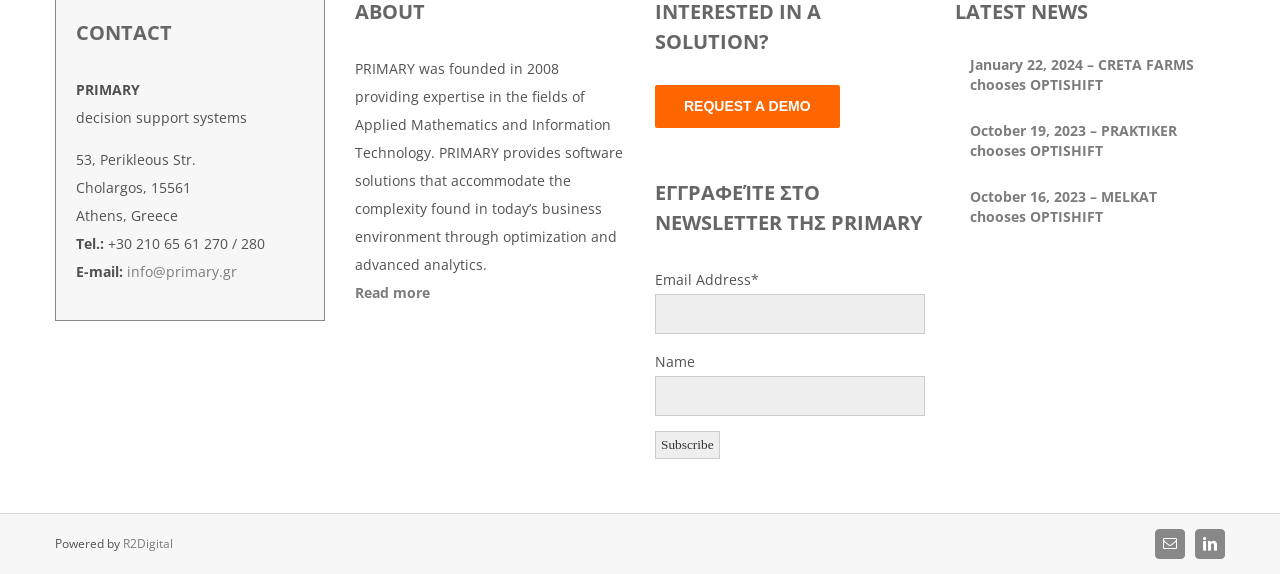Determine the bounding box coordinates of the clickable area required to perform the following instruction: "Send an email to info@primary.gr". The coordinates should be represented as four float numbers between 0 and 1: [left, top, right, bottom].

[0.099, 0.457, 0.185, 0.49]